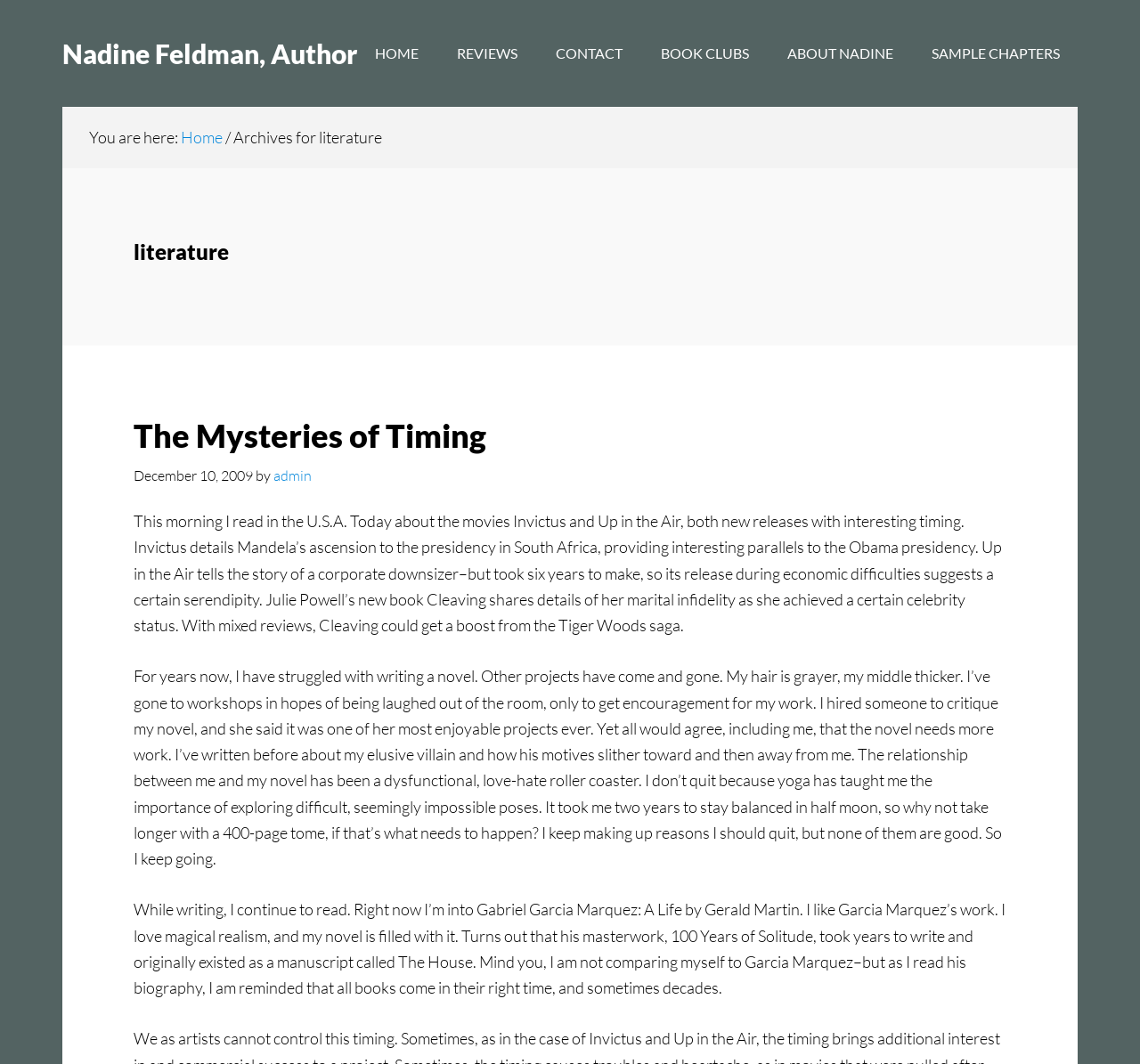Find the bounding box coordinates for the HTML element specified by: "Nadine Feldman, Author".

[0.055, 0.035, 0.313, 0.065]